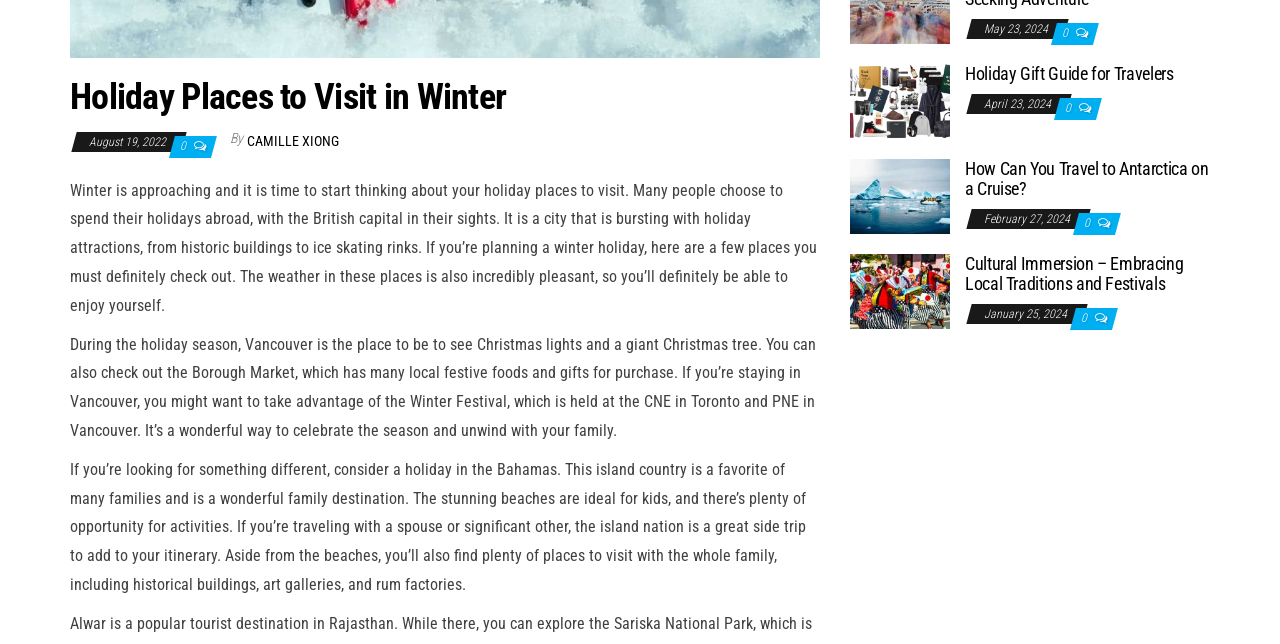Provide the bounding box coordinates for the specified HTML element described in this description: "title="Holiday Gift Guide for Travelers"". The coordinates should be four float numbers ranging from 0 to 1, in the format [left, top, right, bottom].

[0.664, 0.141, 0.742, 0.171]